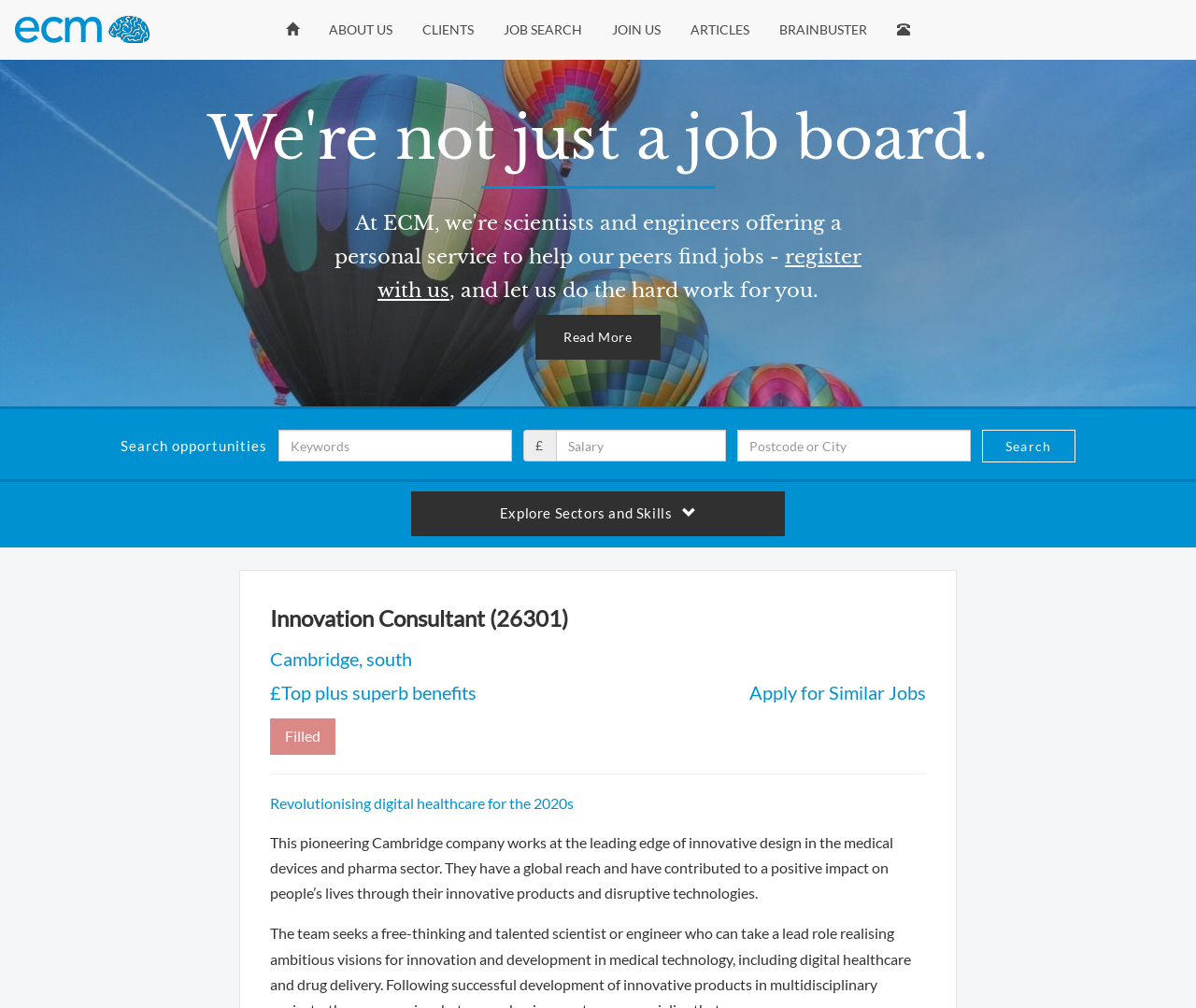What can be done with the 'Search' button?
Answer the question with as much detail as you can, using the image as a reference.

I determined the function of the 'Search' button by looking at the text 'Search opportunities' which is located above the button, indicating that it can be used to search for job opportunities.